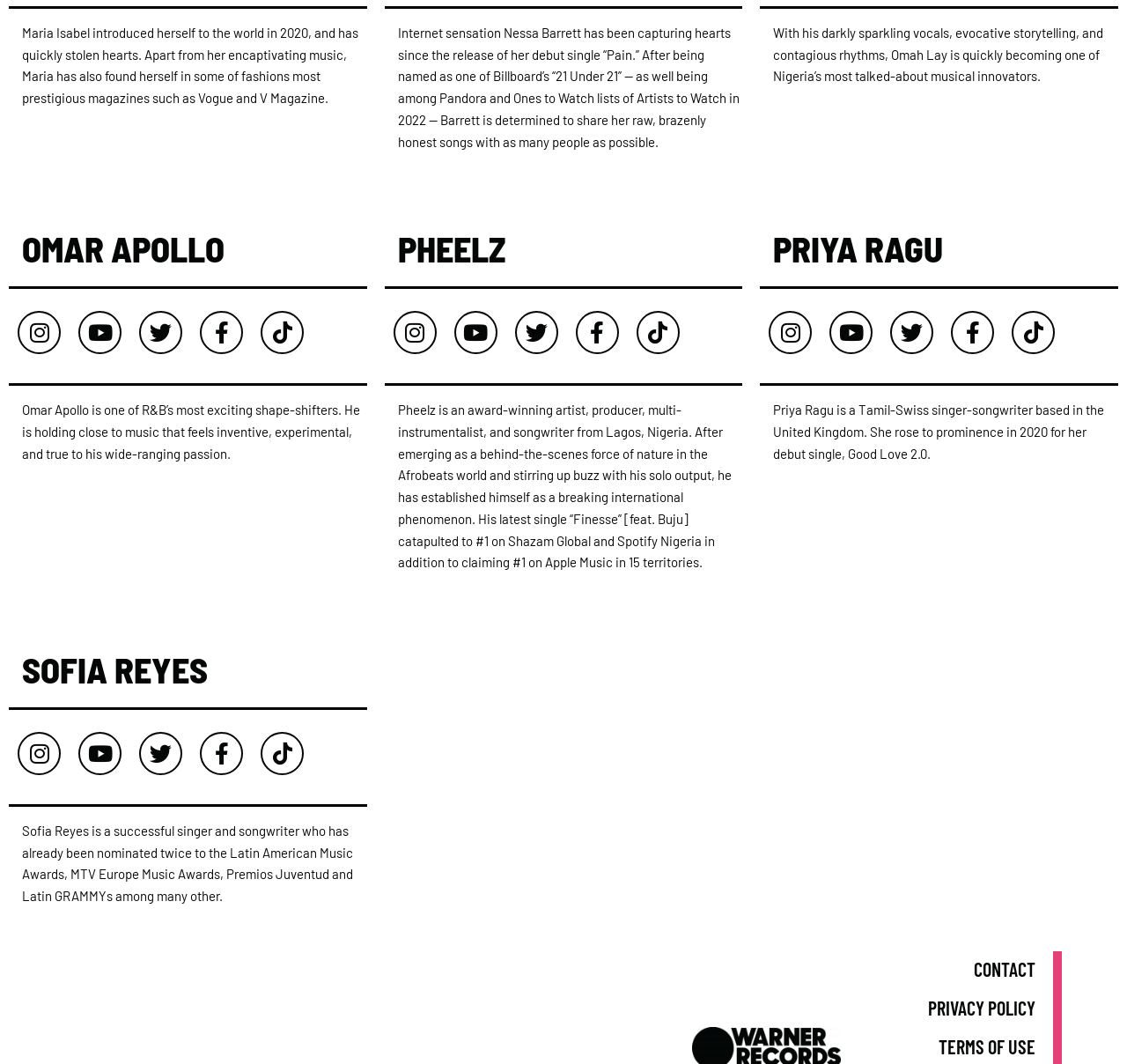What is the name of the record label associated with this webpage?
Please give a detailed and thorough answer to the question, covering all relevant points.

I found the Warner Records logo at the bottom of the webpage, which suggests that this webpage is associated with Warner Records.